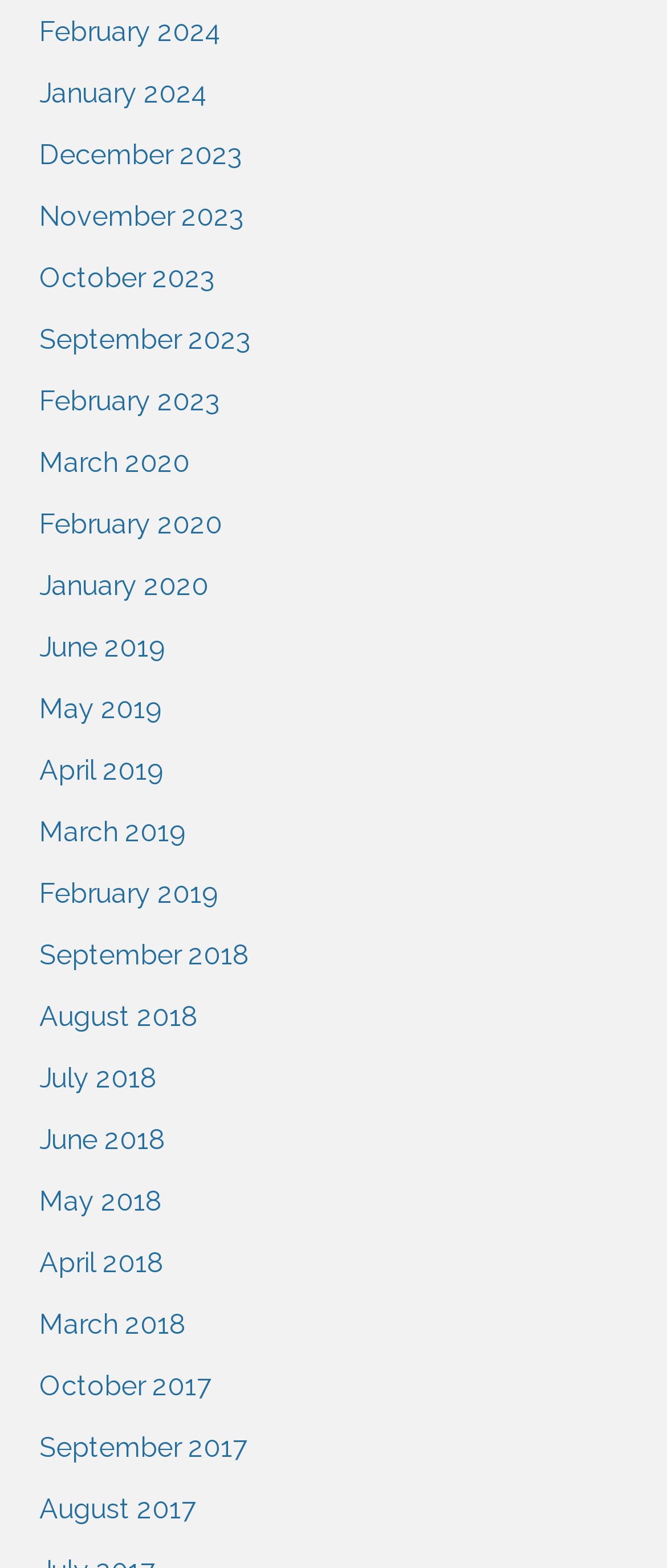Find the bounding box of the UI element described as: "May 2018". The bounding box coordinates should be given as four float values between 0 and 1, i.e., [left, top, right, bottom].

[0.038, 0.747, 0.264, 0.786]